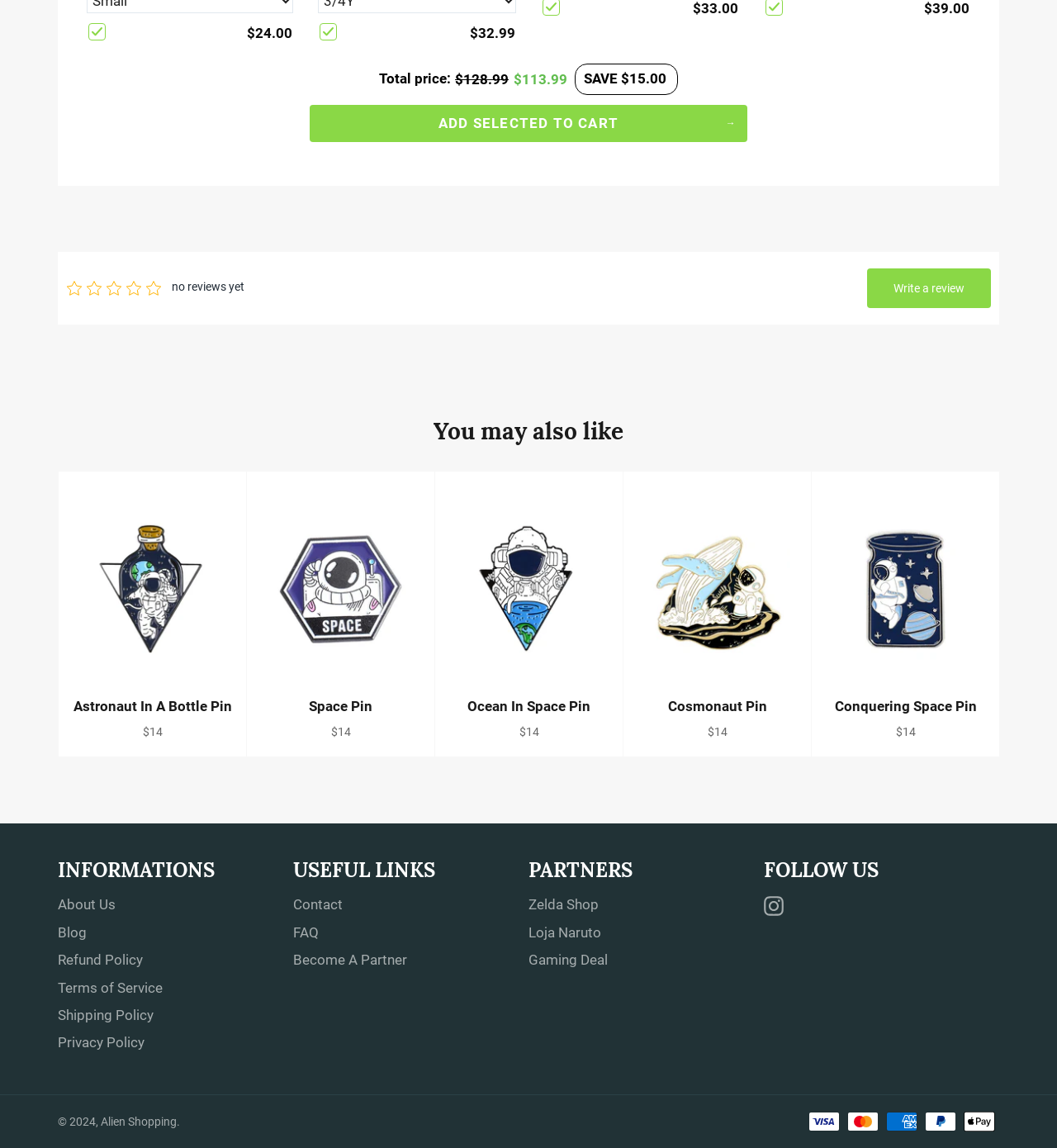From the image, can you give a detailed response to the question below:
What is the purpose of the 'Write a review' button?

The 'Write a review' button is located next to the text 'no reviews yet', indicating that it is used to write a review for the product.